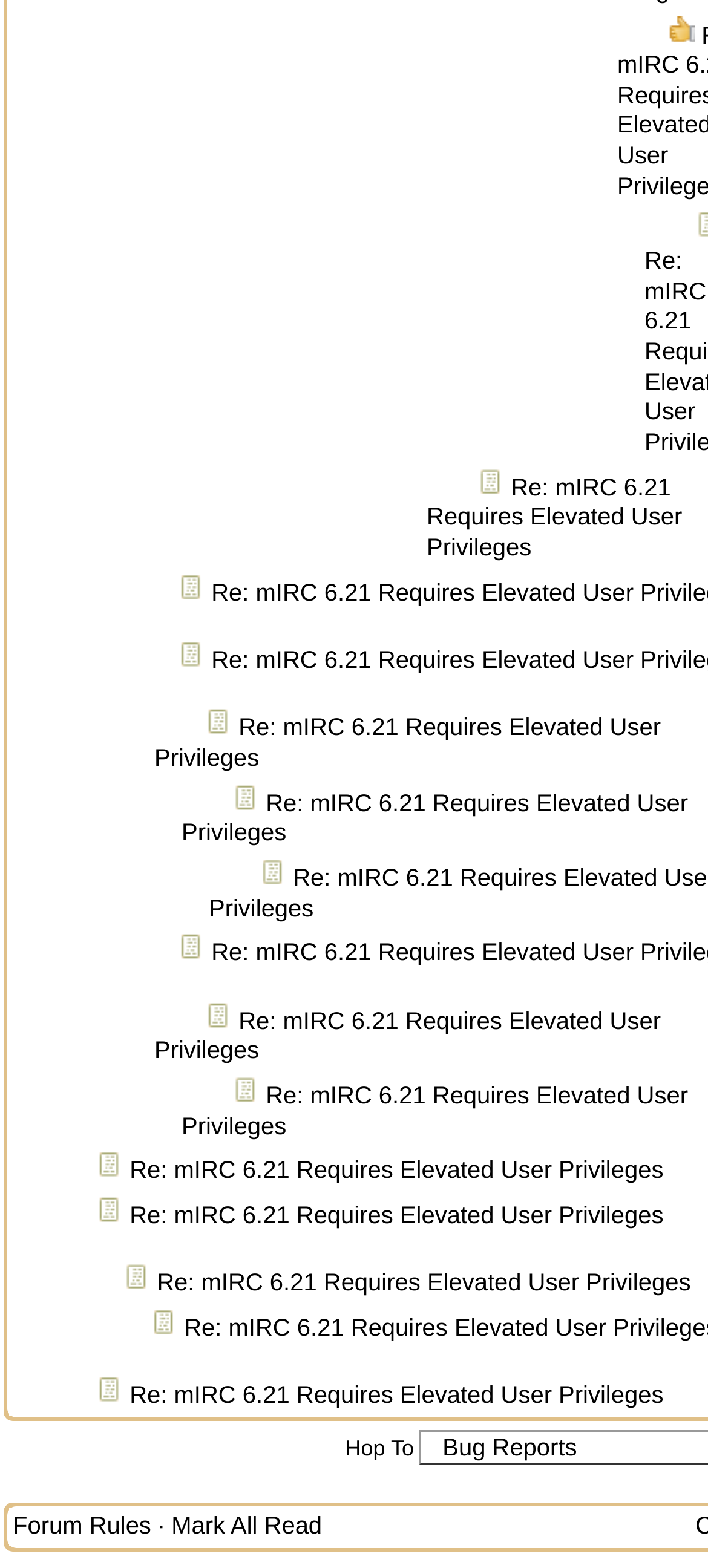Identify the bounding box coordinates of the clickable region necessary to fulfill the following instruction: "View forum rules". The bounding box coordinates should be four float numbers between 0 and 1, i.e., [left, top, right, bottom].

[0.018, 0.965, 0.214, 0.982]